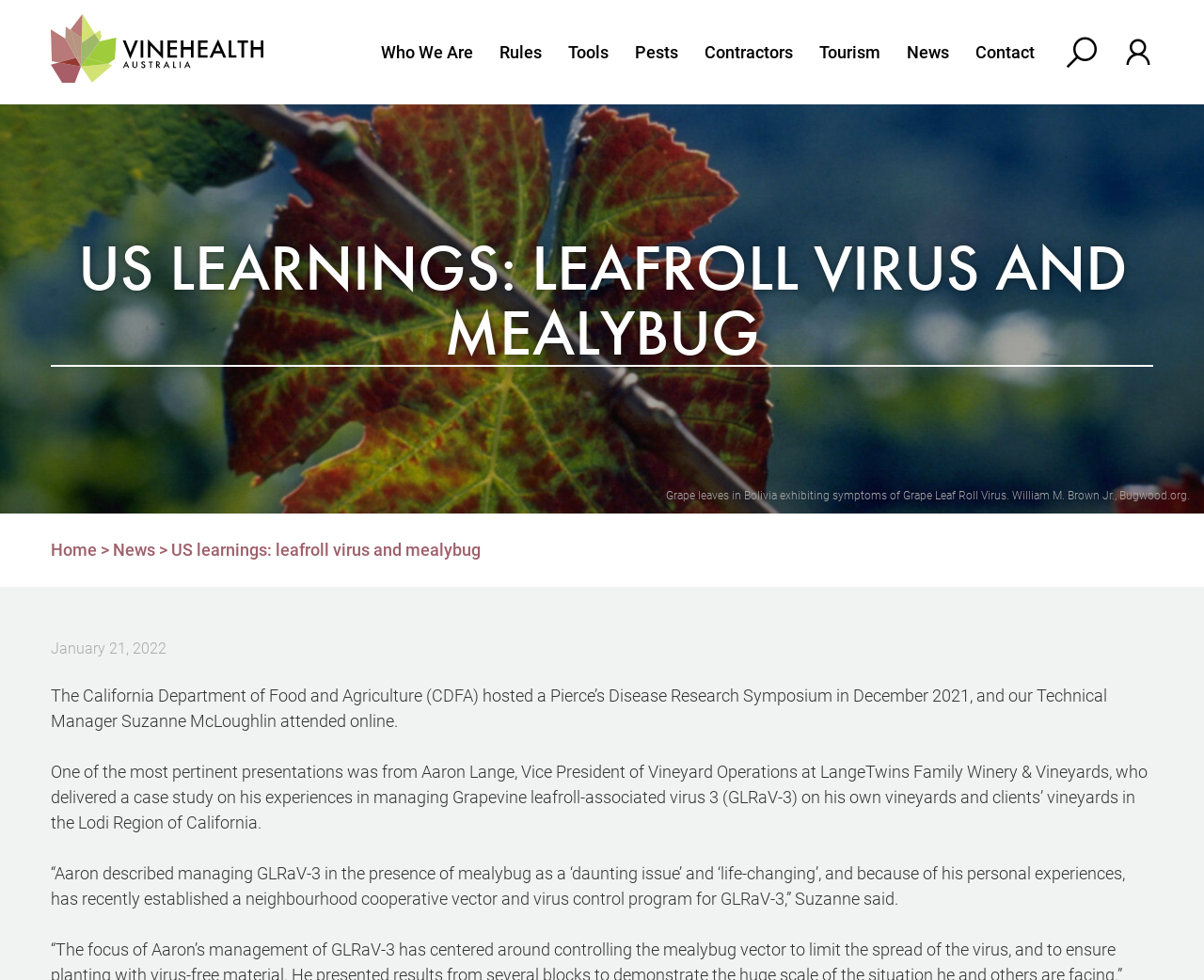What is the topic of the research symposium?
Using the picture, provide a one-word or short phrase answer.

Pierce’s Disease